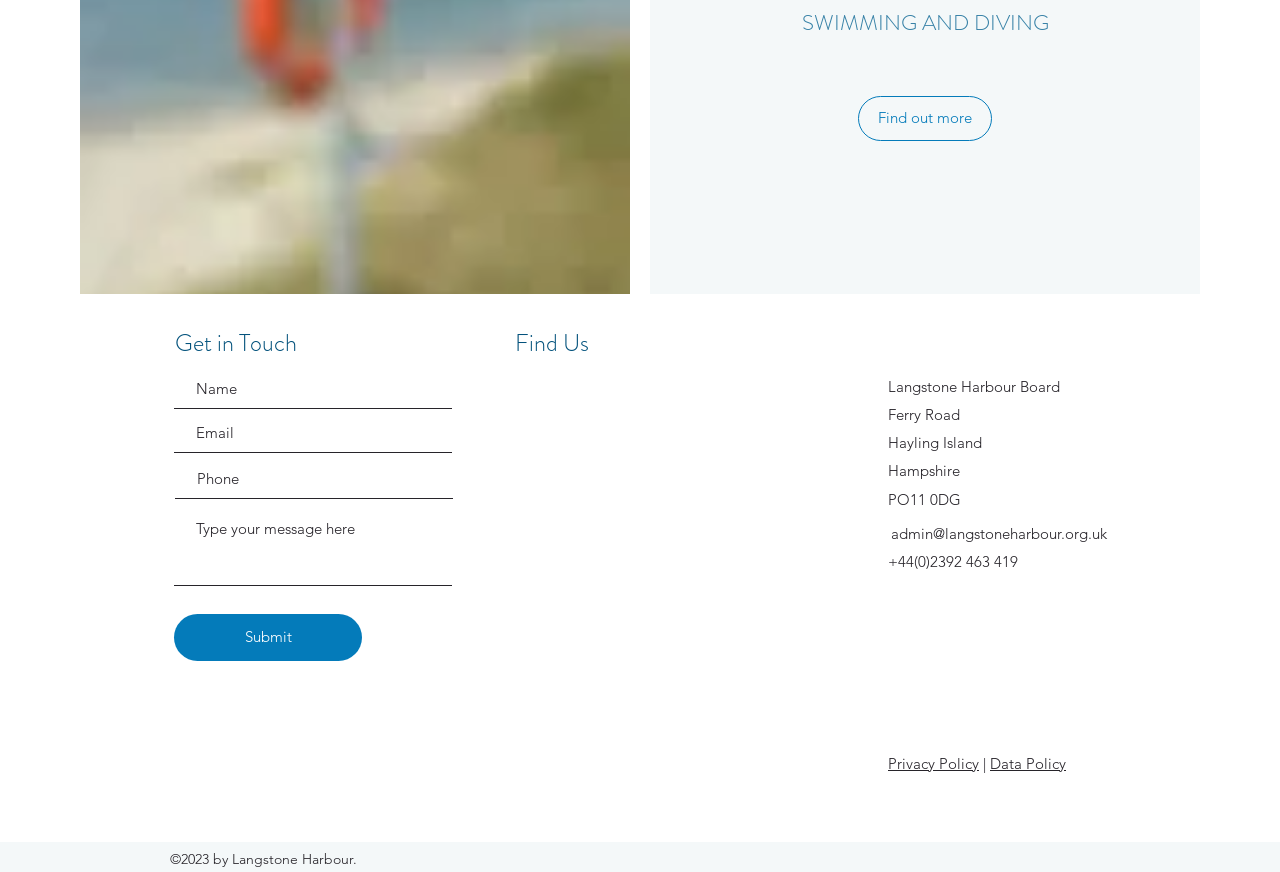Locate the bounding box coordinates of the clickable part needed for the task: "Enter your name".

[0.136, 0.425, 0.353, 0.469]